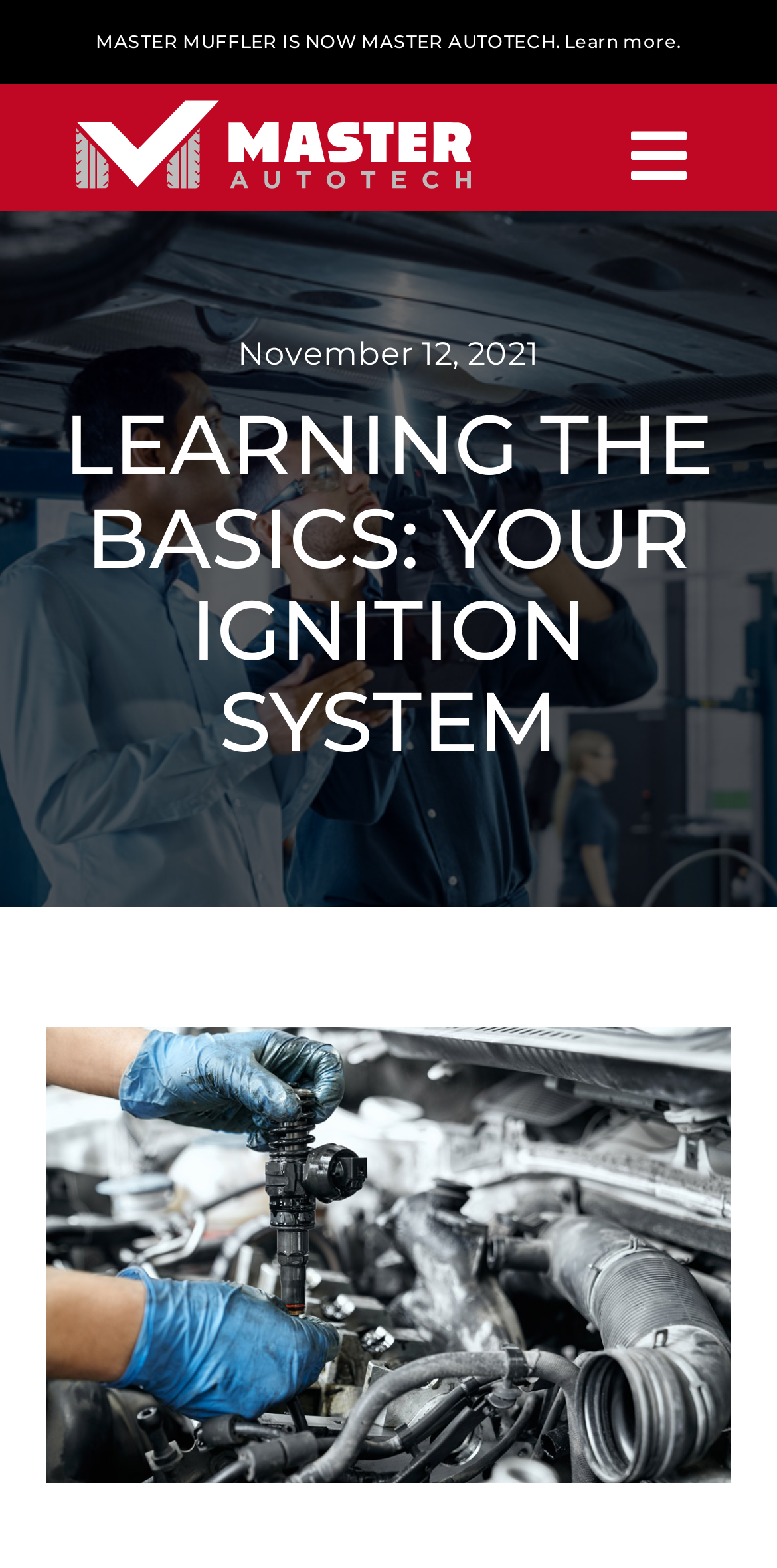Provide the bounding box coordinates in the format (top-left x, top-left y, bottom-right x, bottom-right y). All values are floating point numbers between 0 and 1. Determine the bounding box coordinate of the UI element described as: aria-label="horz_rev"

[0.077, 0.051, 0.63, 0.075]